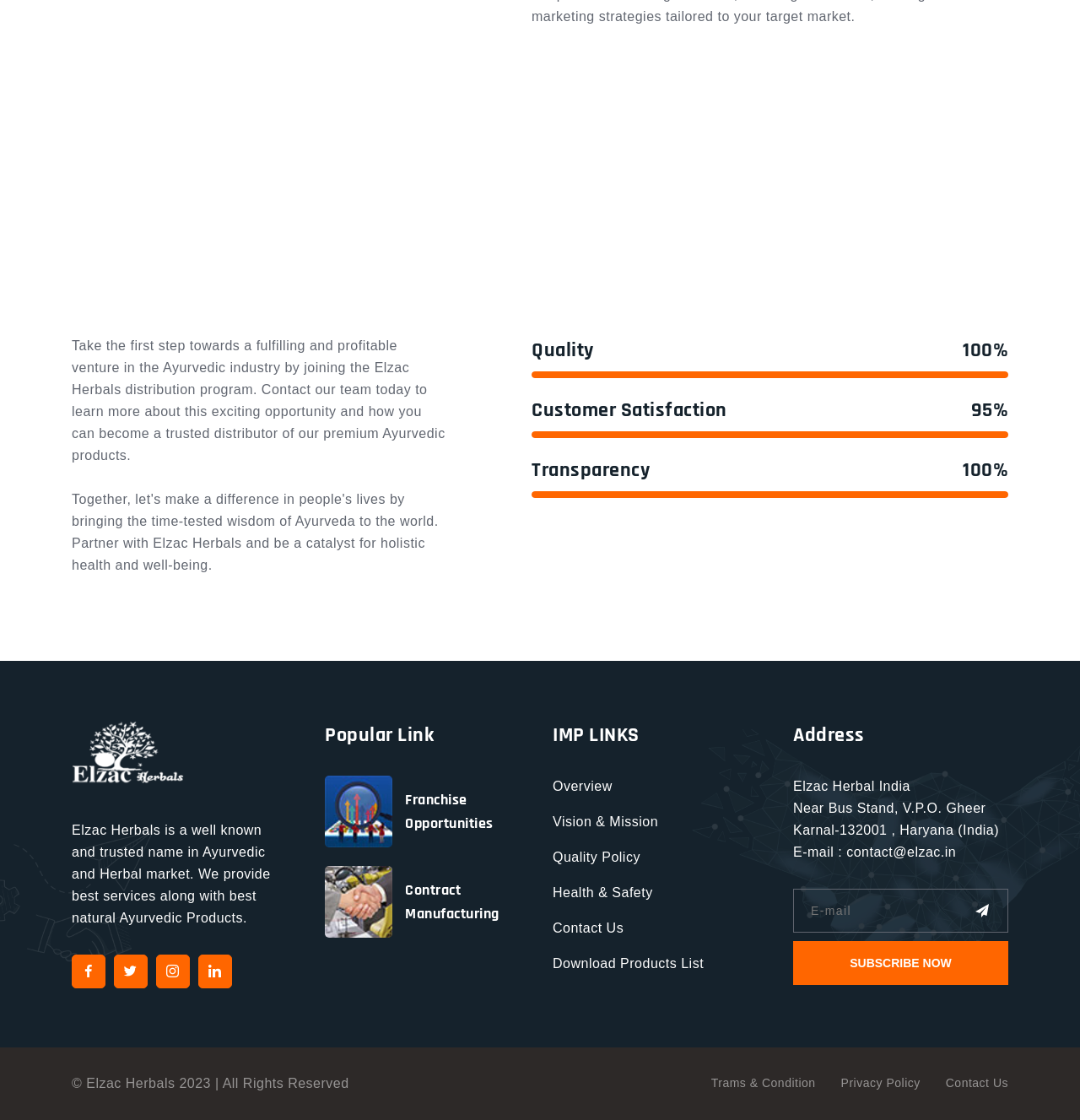Respond to the following question with a brief word or phrase:
What is the name of the company?

Elzac Herbals